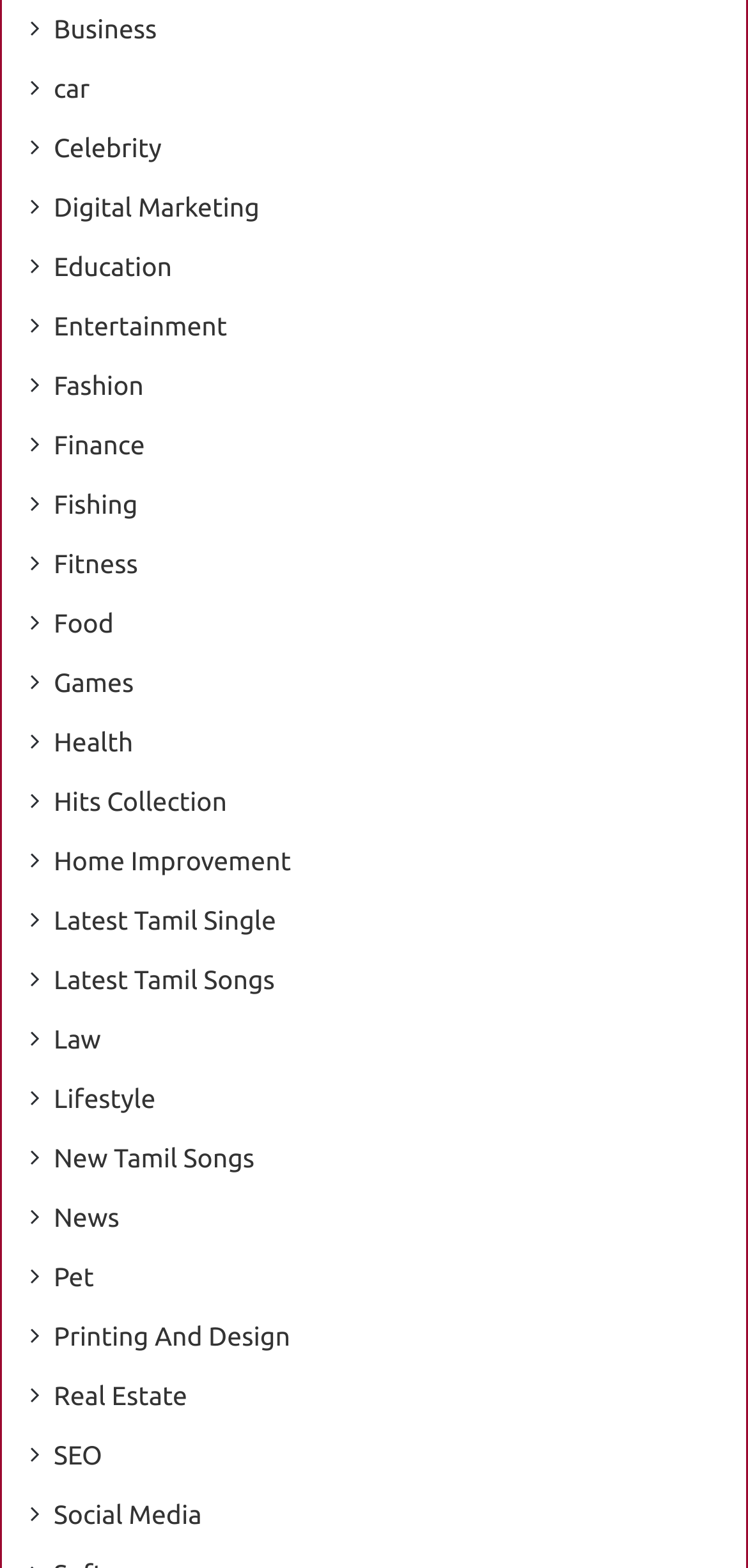What is the category that starts with 'L'? From the image, respond with a single word or brief phrase.

Law, Lifestyle, Latest Tamil Single, Latest Tamil Songs